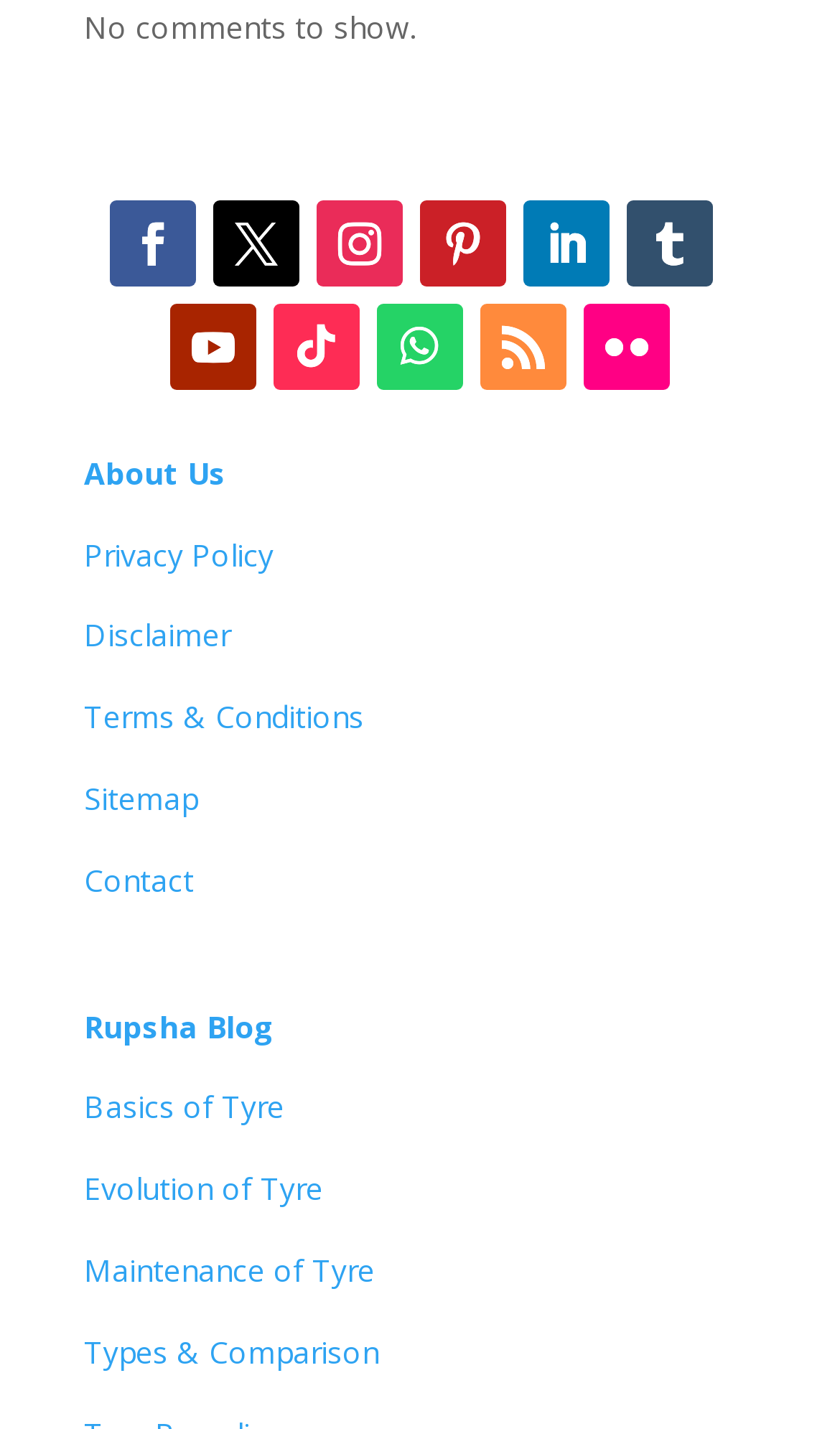Identify the bounding box coordinates for the region to click in order to carry out this instruction: "click the About Us link". Provide the coordinates using four float numbers between 0 and 1, formatted as [left, top, right, bottom].

[0.1, 0.316, 0.269, 0.345]